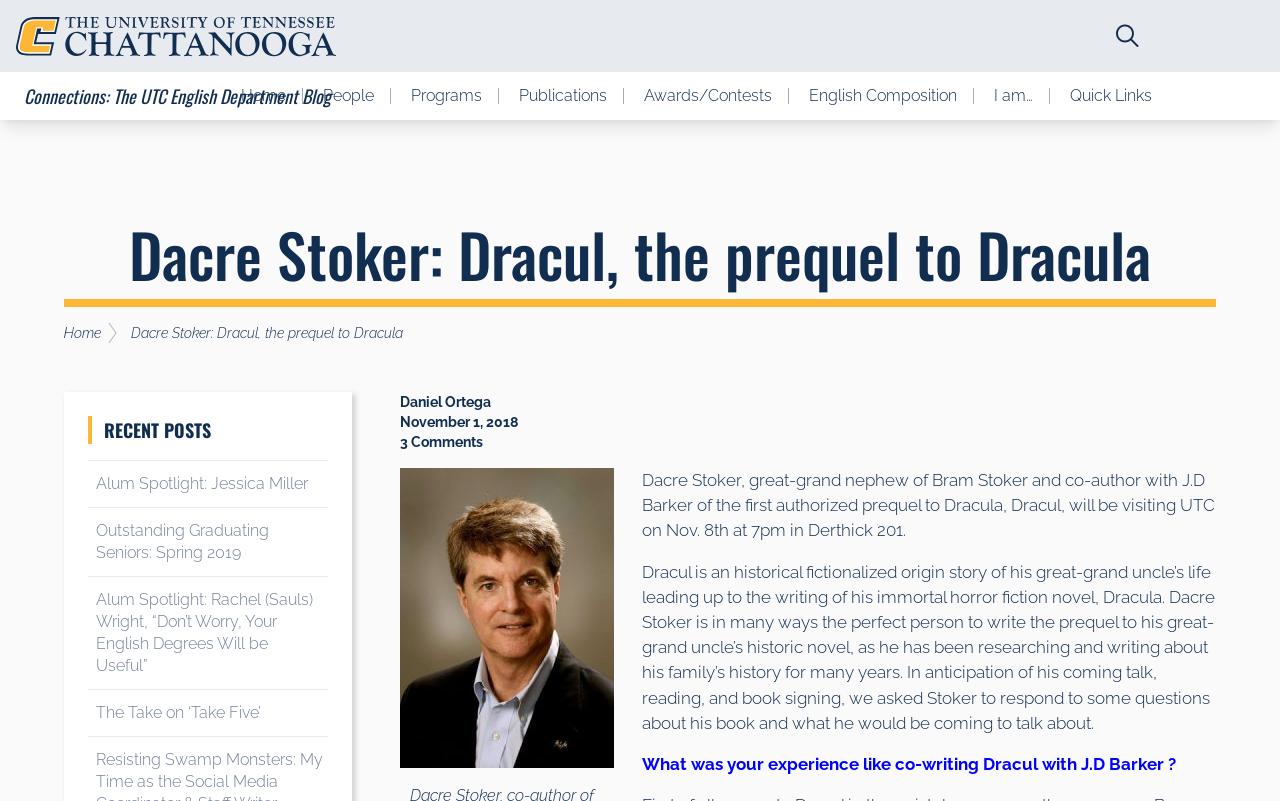Using the description: "The Take on ‘Take Five’", determine the UI element's bounding box coordinates. Ensure the coordinates are in the format of four float numbers between 0 and 1, i.e., [left, top, right, bottom].

[0.075, 0.878, 0.204, 0.901]